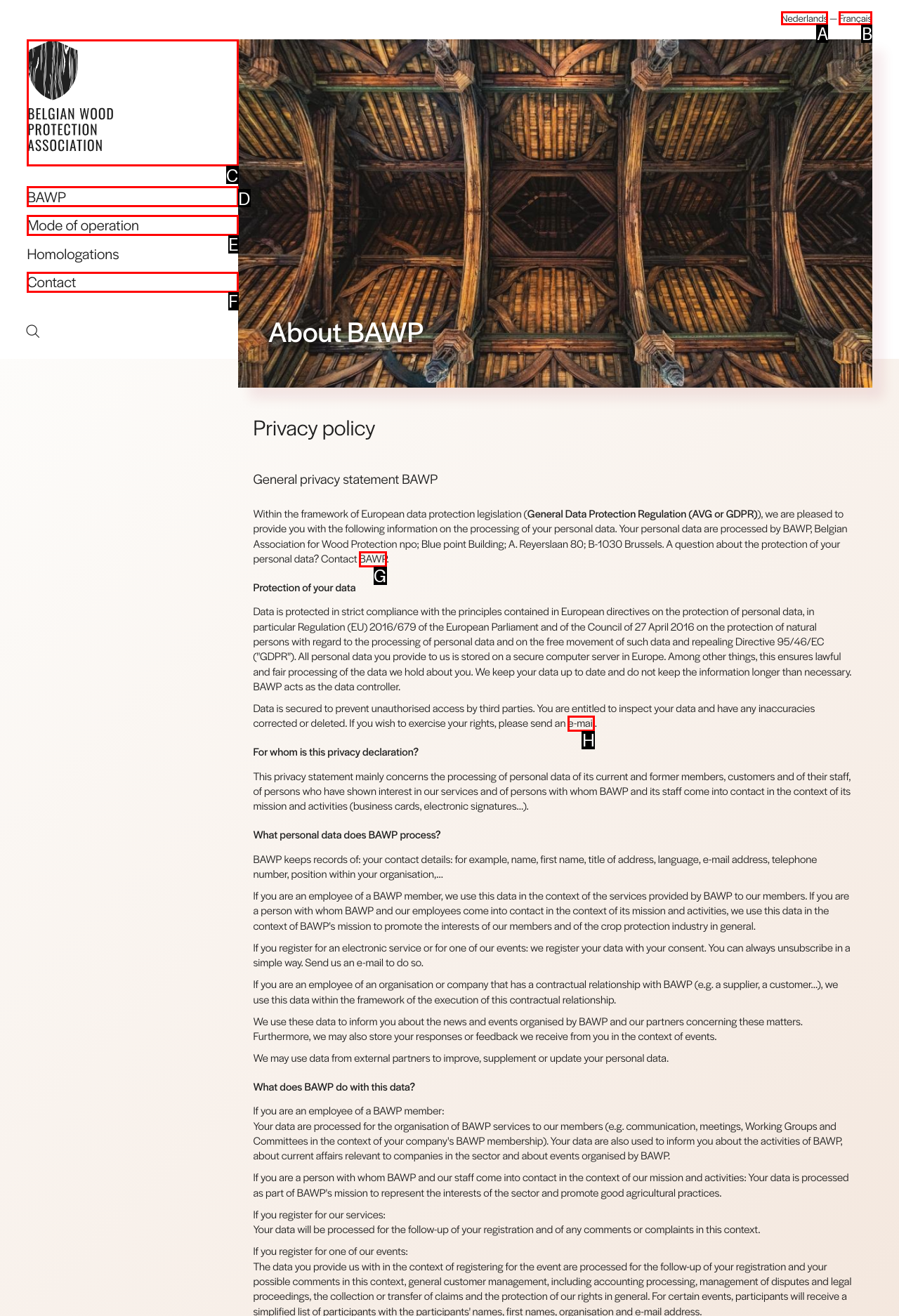Indicate the UI element to click to perform the task: Click the Contact link. Reply with the letter corresponding to the chosen element.

F